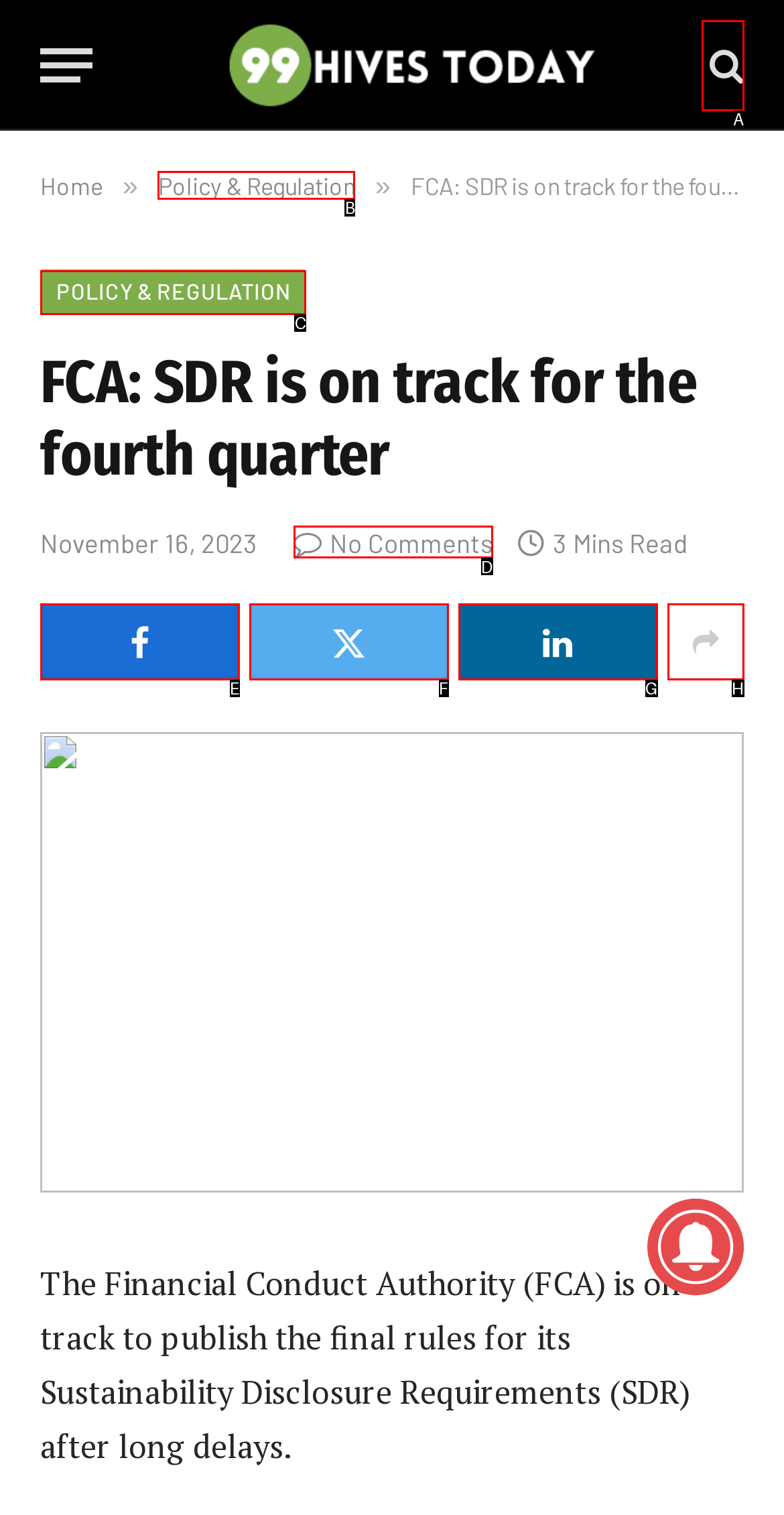Determine which HTML element corresponds to the description: title="Show More Social Sharing". Provide the letter of the correct option.

H